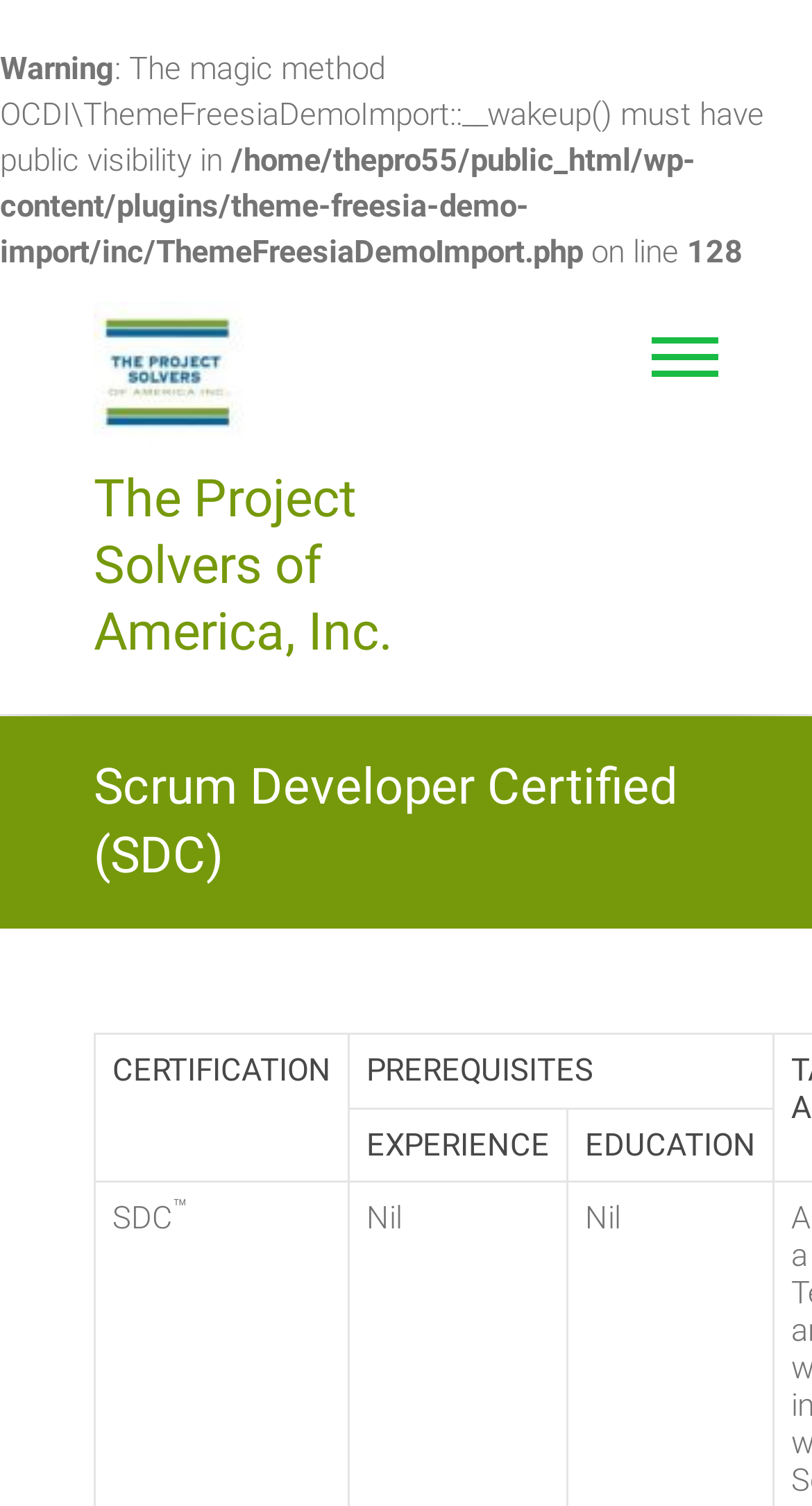What is the warning message about?
From the image, respond using a single word or phrase.

OCDI ThemeFreesiaDemoImport